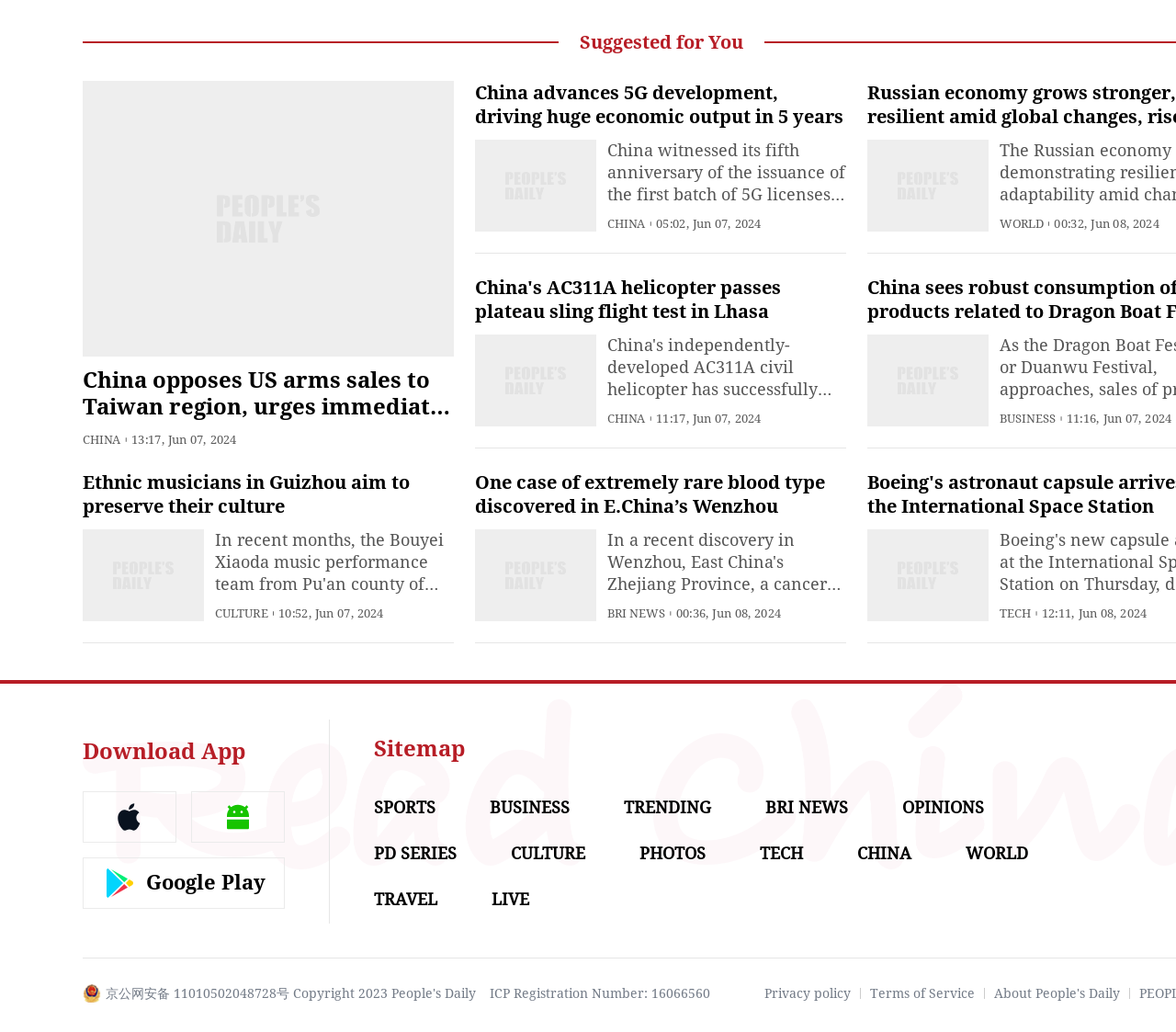Please give the bounding box coordinates of the area that should be clicked to fulfill the following instruction: "Learn about People's Daily". The coordinates should be in the format of four float numbers from 0 to 1, i.e., [left, top, right, bottom].

[0.845, 0.956, 0.952, 0.97]